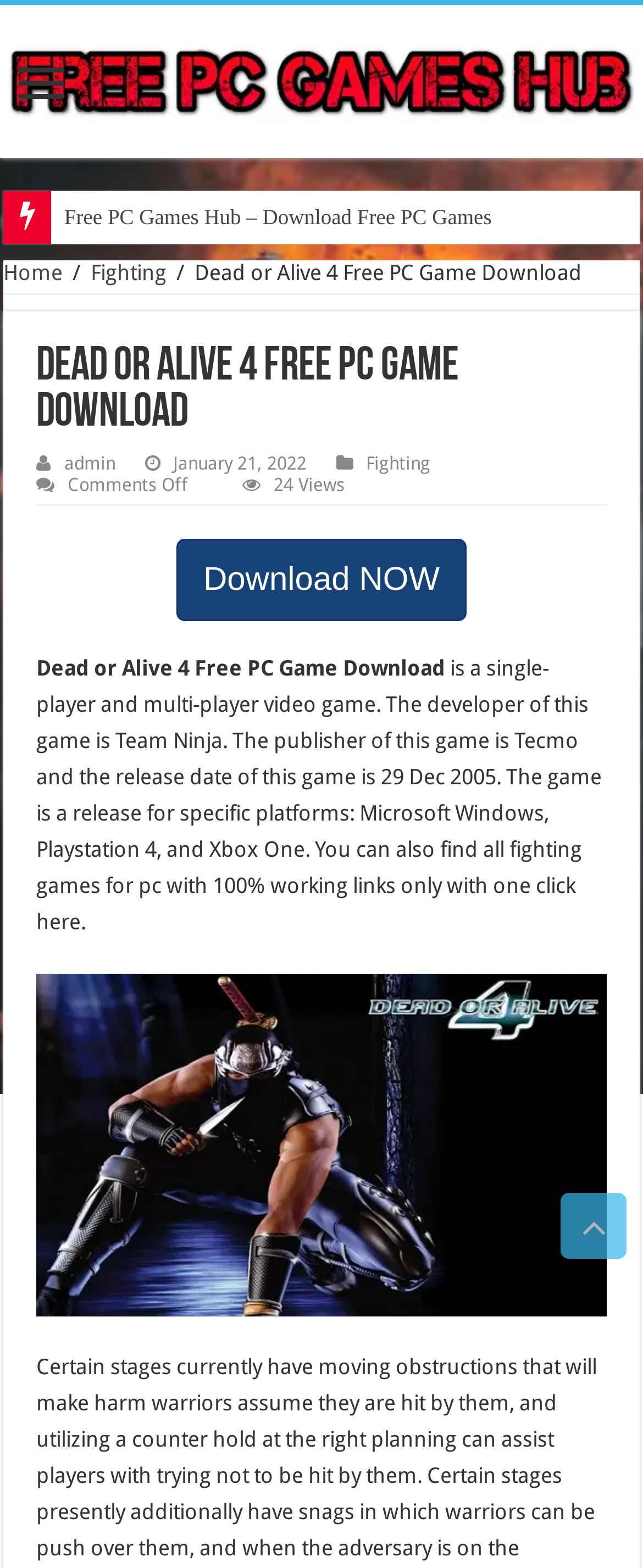Detail the webpage's structure and highlights in your description.

The webpage is about downloading free PC games, specifically focusing on "Dead or Alive 4". At the top, there is a heading that reads "Free PC Games Hub – Download Free PC Games" with an accompanying image. Below this, there are multiple links to other free PC game downloads, including "Banished", "Assetto Corsa", and "Broforce", among others. These links are aligned horizontally and take up most of the page's width.

On the left side, there is a navigation menu with links to "Home" and "Fighting" categories. Below this menu, the title "Dead or Alive 4 Free PC Game Download" is displayed prominently. Underneath this title, there is a heading with the same text, followed by information about the game, including its developer, publisher, release date, and available platforms.

Further down, there is a button to "Download NOW" and a brief description of the game, stating that it is a single-player and multi-player video game. Below this, there is an image of the game. At the very bottom of the page, there is a "Scroll To Top" button.